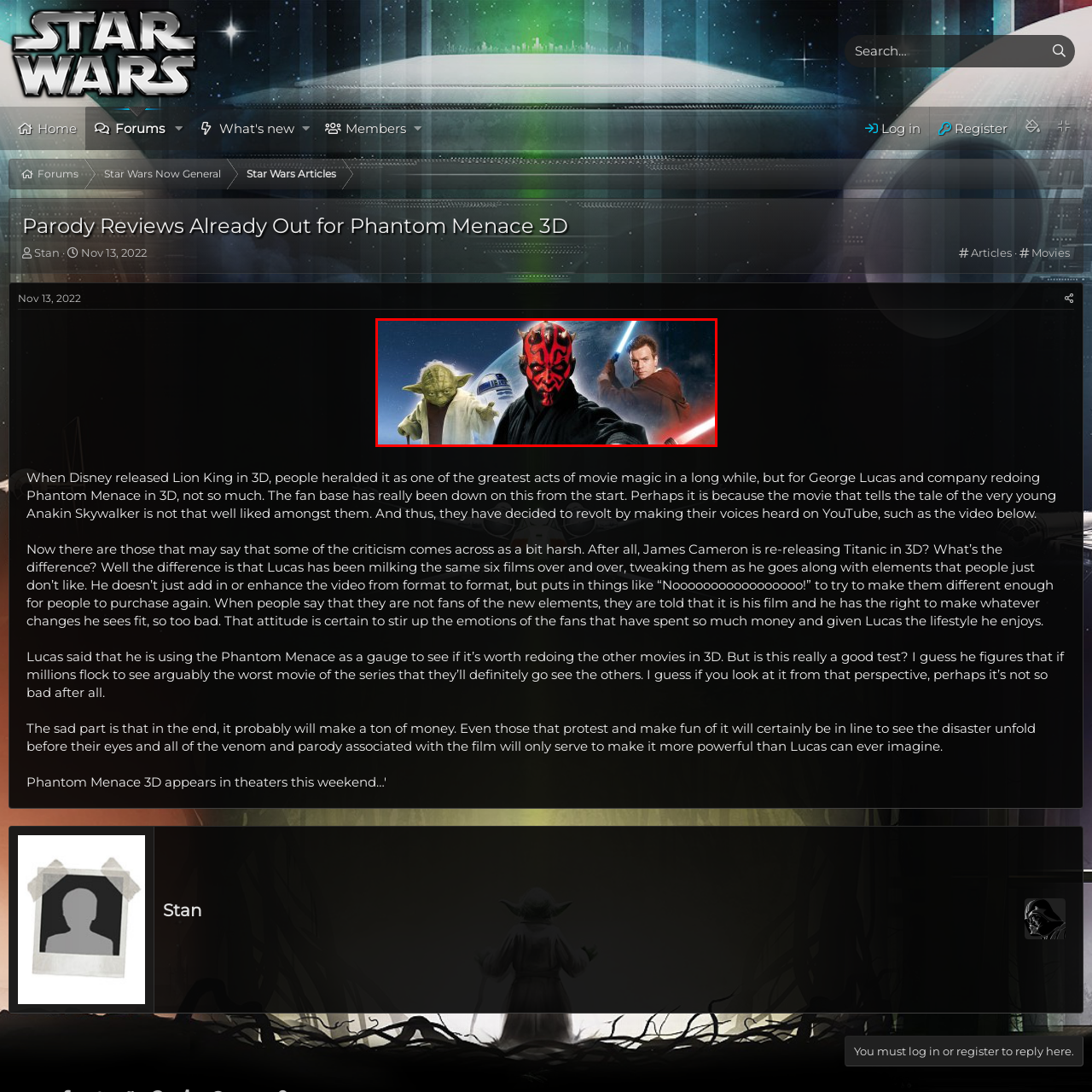Pay attention to the image encased in the red boundary and reply to the question using a single word or phrase:
What is the skin color of Yoda?

Green